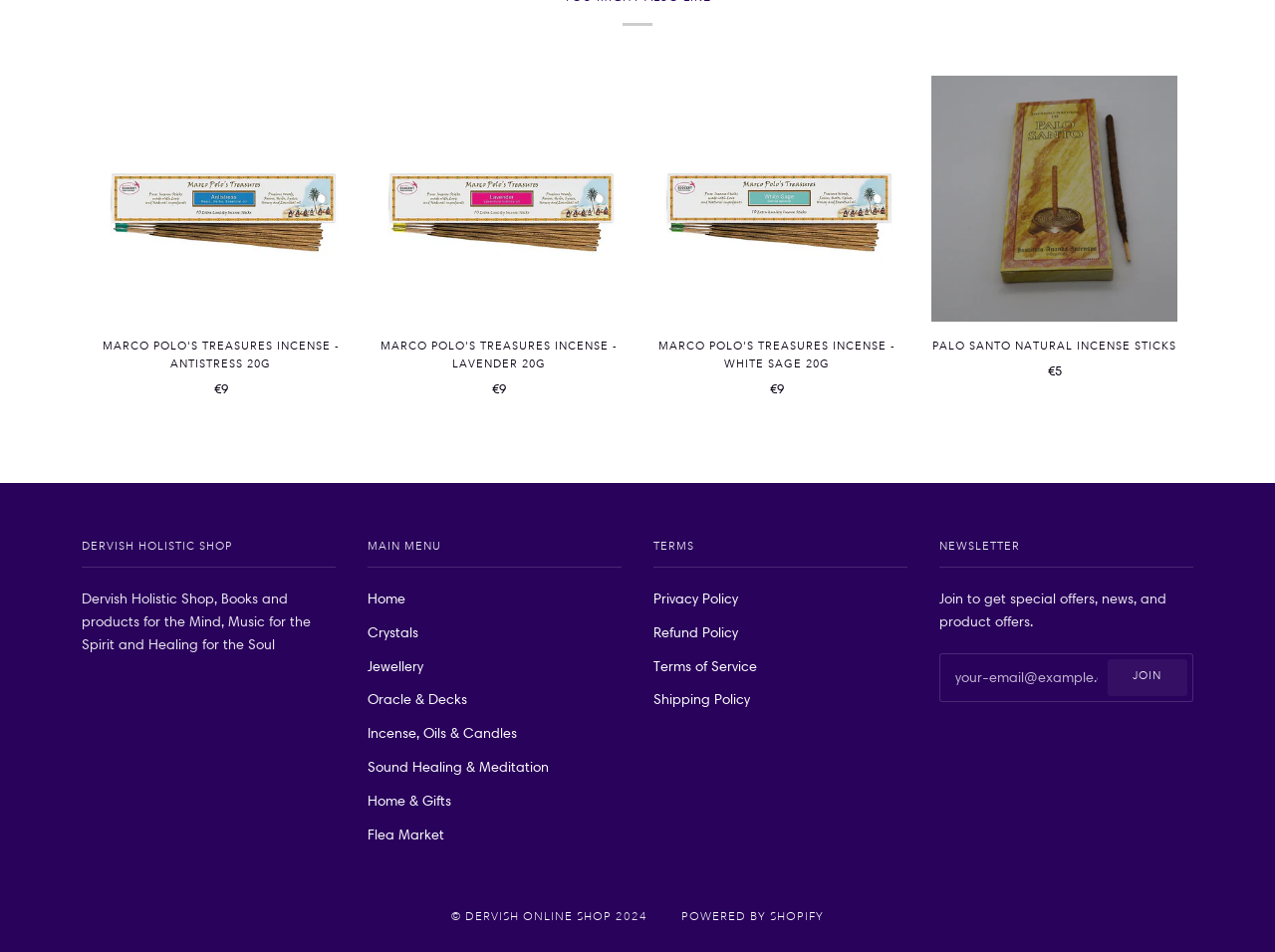Find the bounding box coordinates of the element to click in order to complete this instruction: "Click on MARCO POLO'S TREASURES INCENSE - ANTISTRESS 20G". The bounding box coordinates must be four float numbers between 0 and 1, denoted as [left, top, right, bottom].

[0.077, 0.079, 0.27, 0.338]